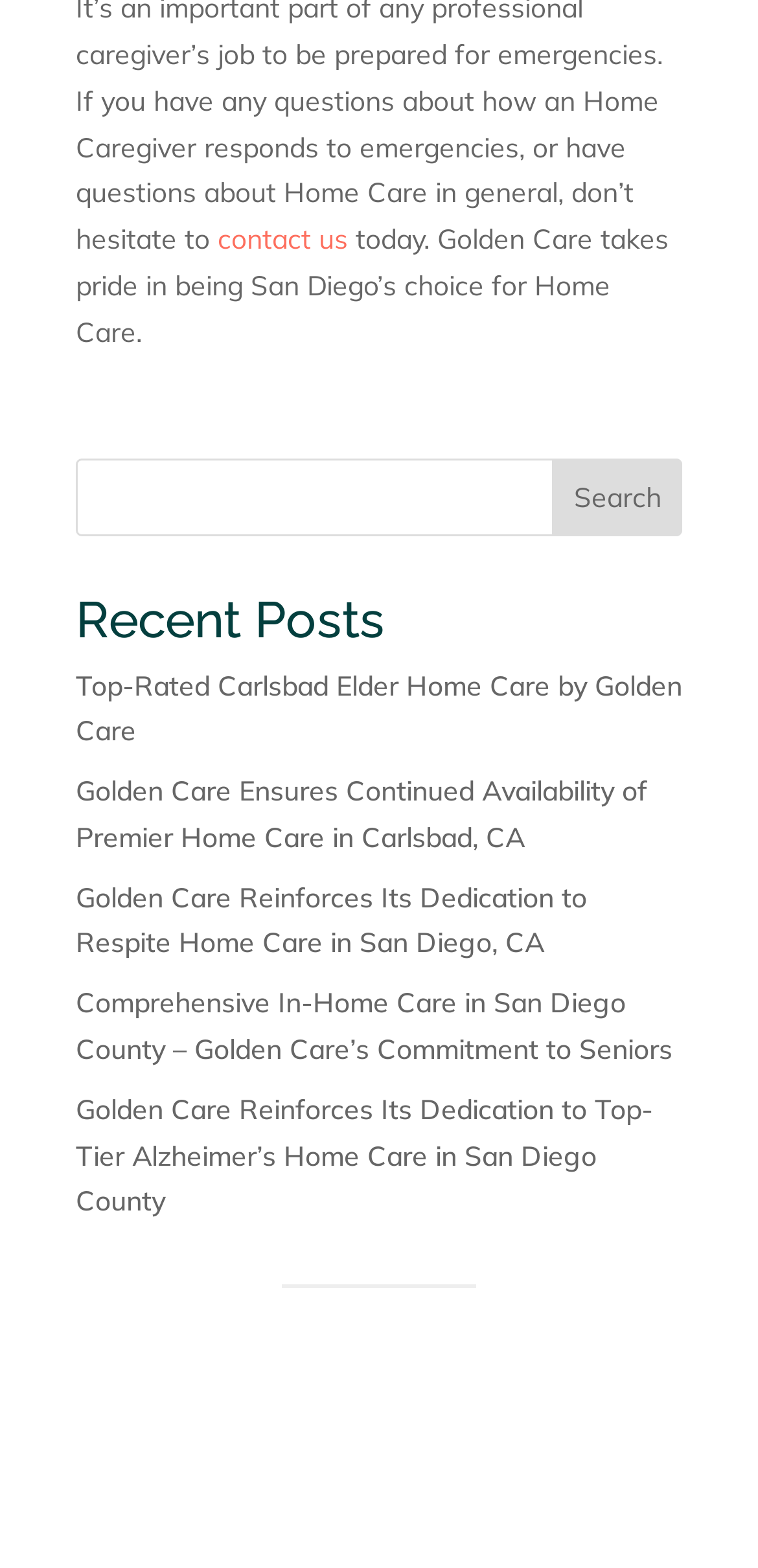Bounding box coordinates should be provided in the format (top-left x, top-left y, bottom-right x, bottom-right y) with all values between 0 and 1. Identify the bounding box for this UI element: Menu

None